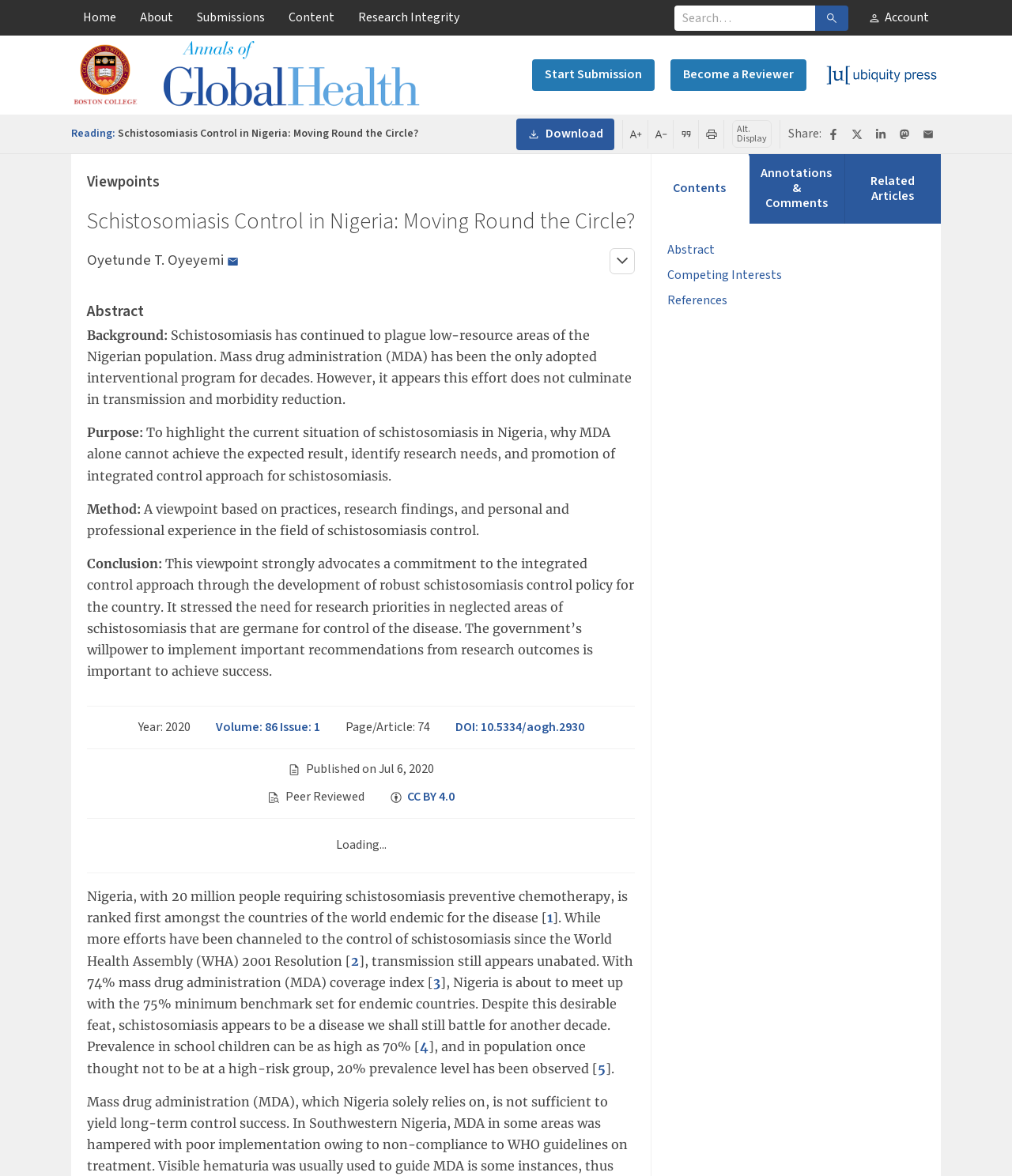Determine the bounding box coordinates of the section I need to click to execute the following instruction: "Start a new submission". Provide the coordinates as four float numbers between 0 and 1, i.e., [left, top, right, bottom].

[0.526, 0.05, 0.647, 0.077]